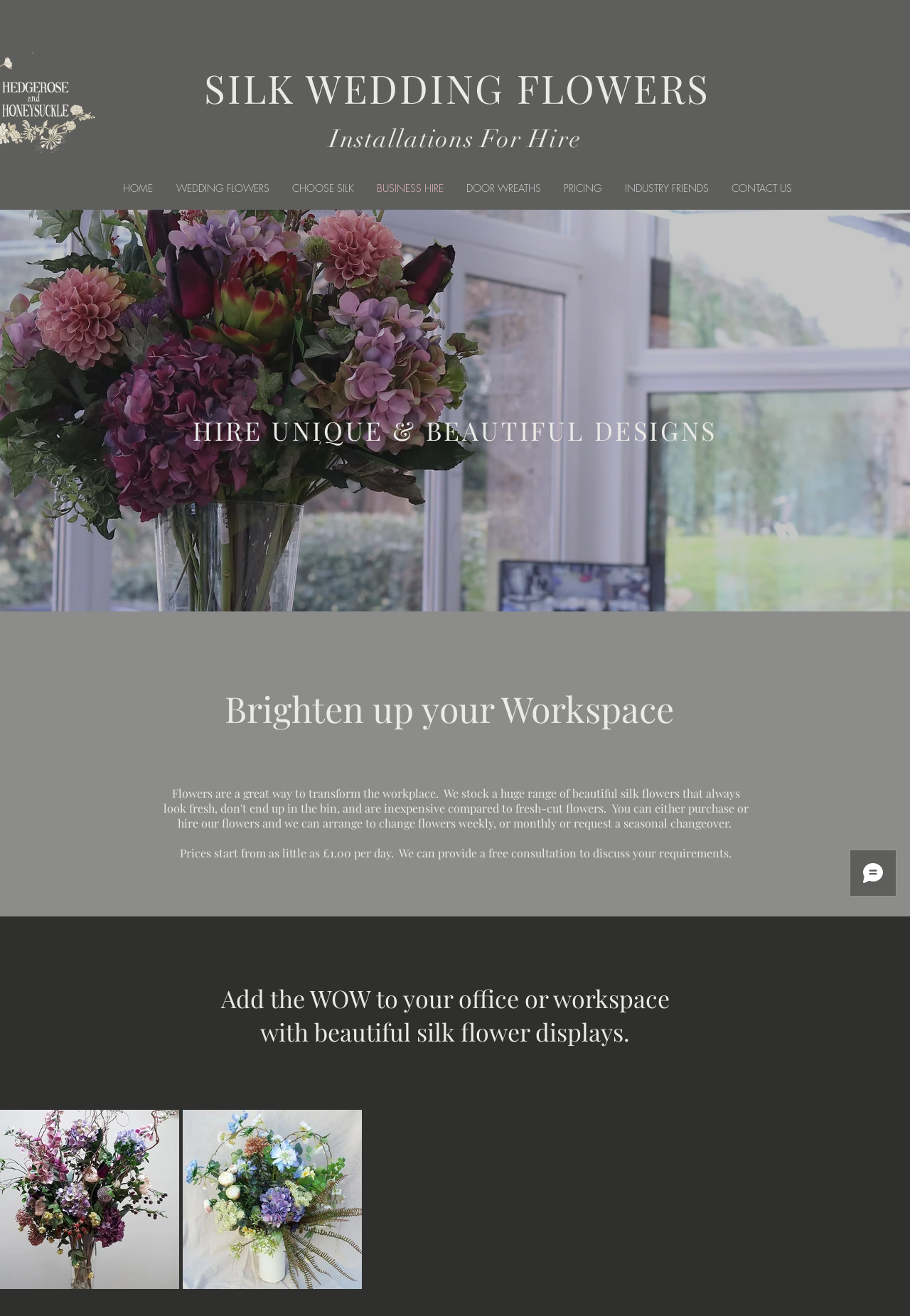Find the bounding box coordinates of the element's region that should be clicked in order to follow the given instruction: "Click on the 'HOME' link". The coordinates should consist of four float numbers between 0 and 1, i.e., [left, top, right, bottom].

[0.122, 0.133, 0.18, 0.153]